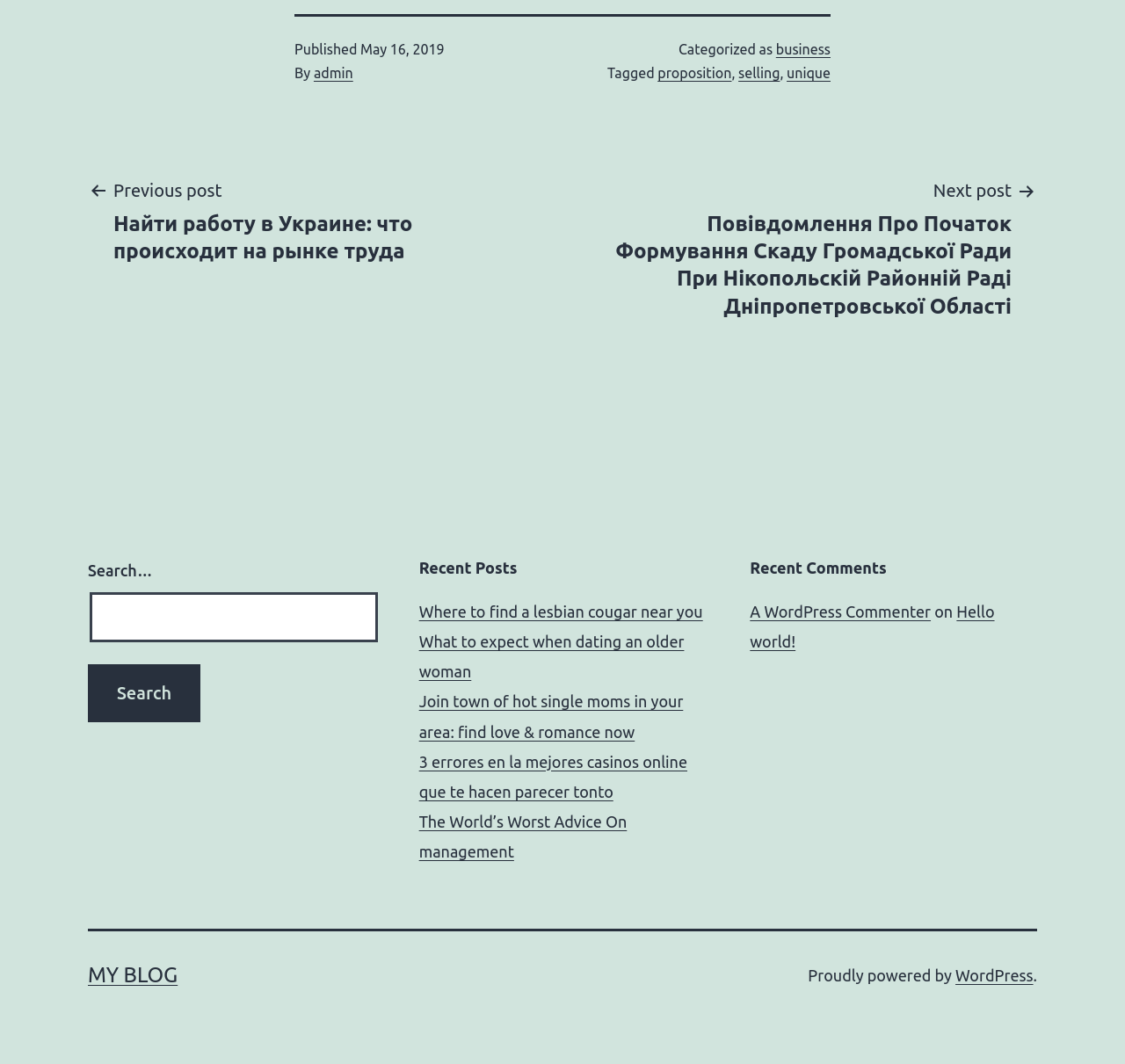Please predict the bounding box coordinates of the element's region where a click is necessary to complete the following instruction: "Visit MY BLOG". The coordinates should be represented by four float numbers between 0 and 1, i.e., [left, top, right, bottom].

[0.078, 0.905, 0.158, 0.927]